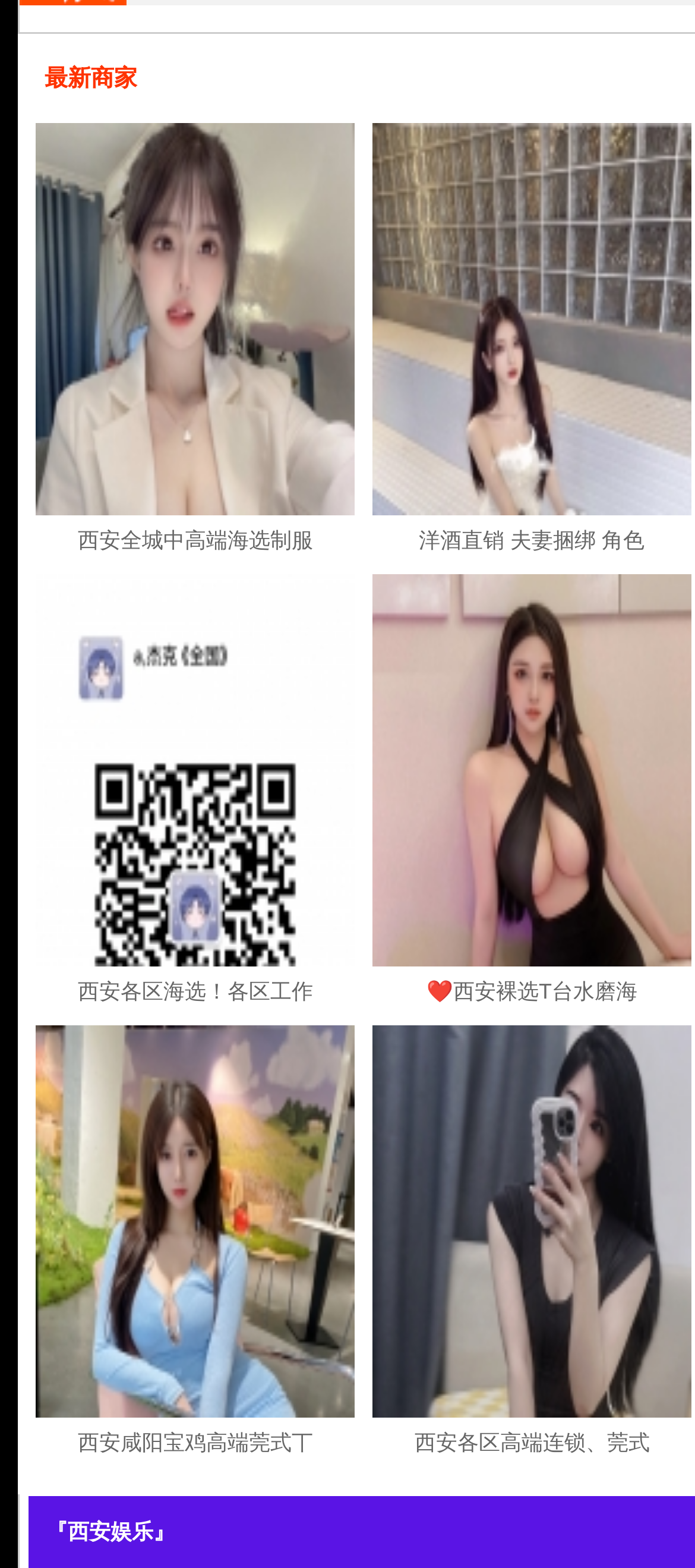Calculate the bounding box coordinates of the UI element given the description: "parent_node: 西安各区高端连锁、莞式 title="西安各区高端连锁、莞式情景水磨、T台海选 微信：xyr3847"".

[0.536, 0.892, 0.995, 0.908]